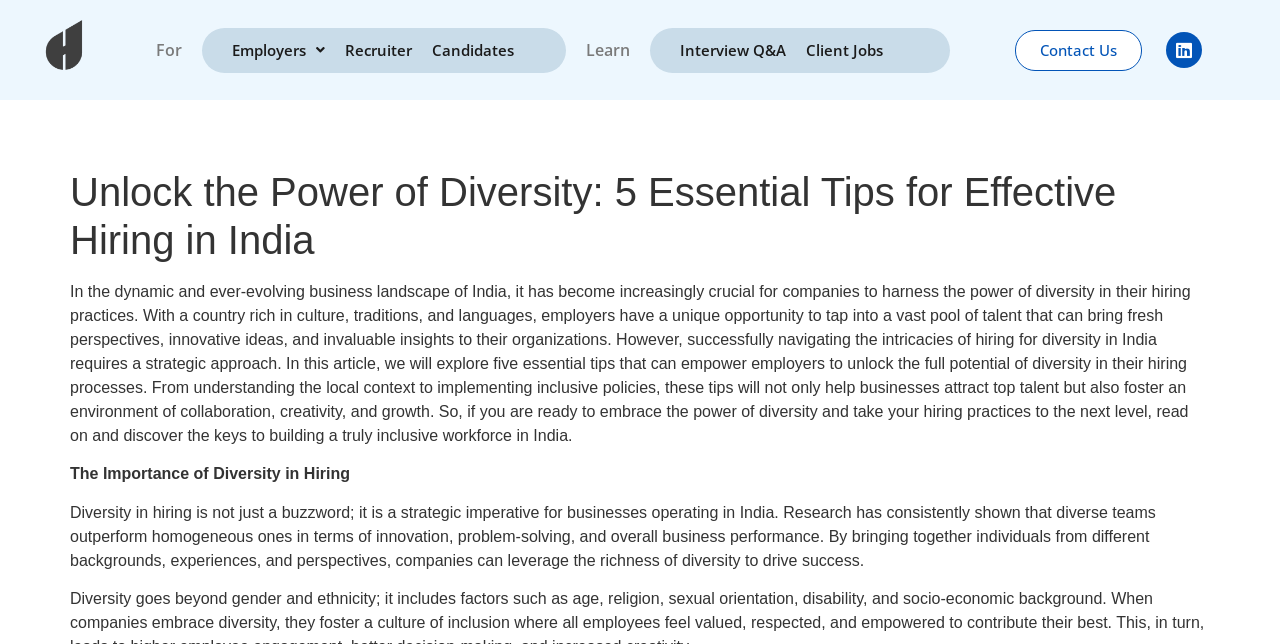Extract the text of the main heading from the webpage.

Unlock the Power of Diversity: 5 Essential Tips for Effective Hiring in India